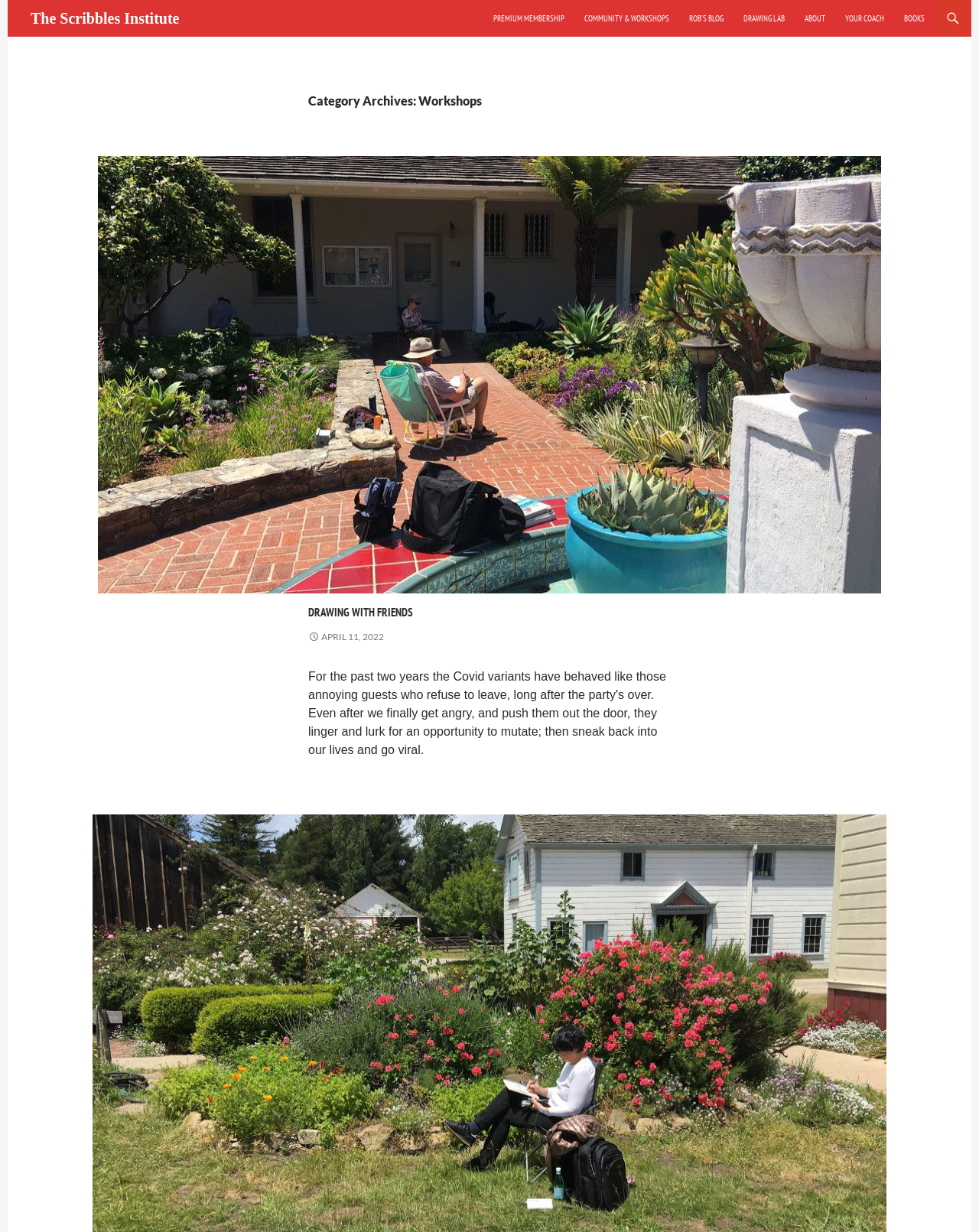Locate the primary headline on the webpage and provide its text.

The Scribbles Institute